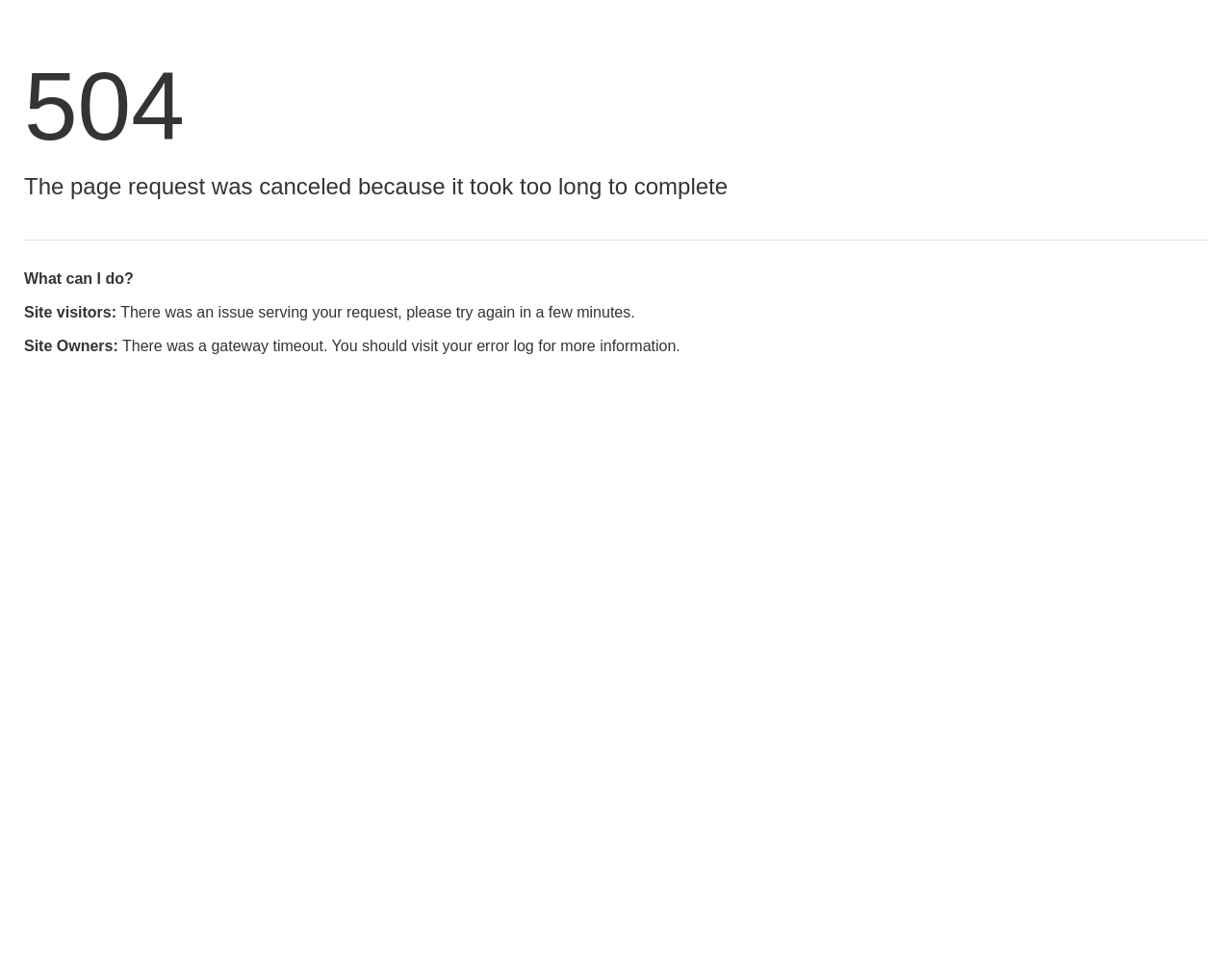What should site owners do?
Based on the image, answer the question with a single word or brief phrase.

Visit error log